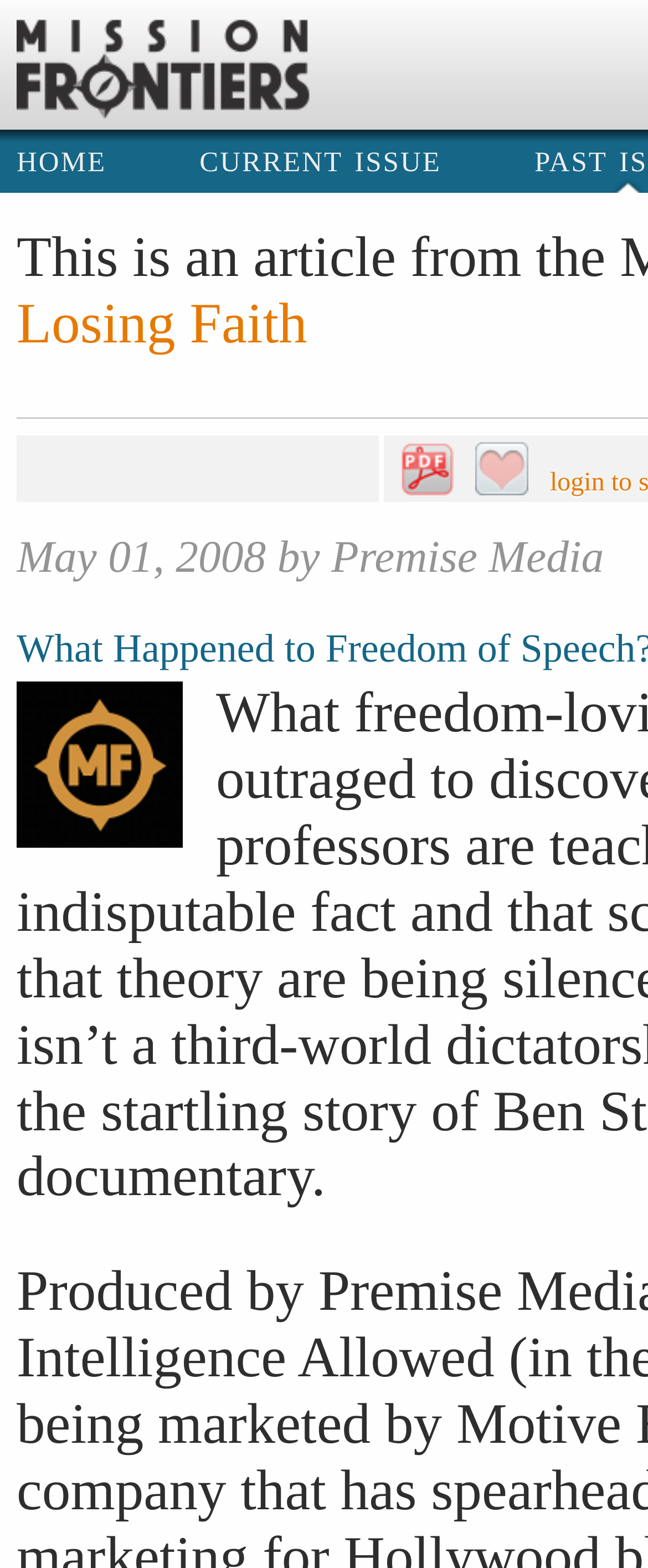Is there an image to the right of the 'Losing Faith' link?
Refer to the image and answer the question using a single word or phrase.

Yes